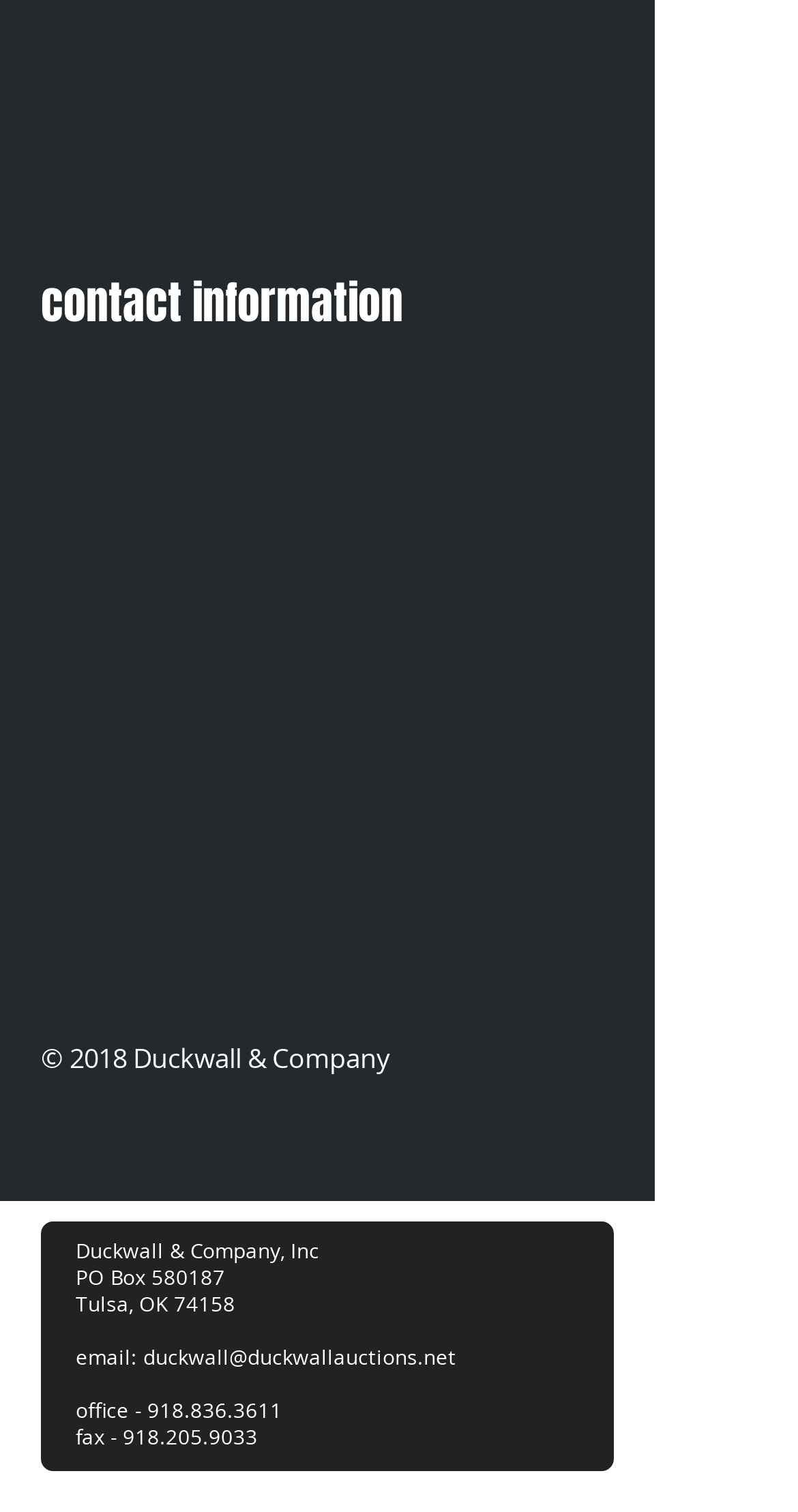Please determine the bounding box coordinates, formatted as (top-left x, top-left y, bottom-right x, bottom-right y), with all values as floating point numbers between 0 and 1. Identify the bounding box of the region described as: 918.205.9033

[0.154, 0.942, 0.323, 0.959]